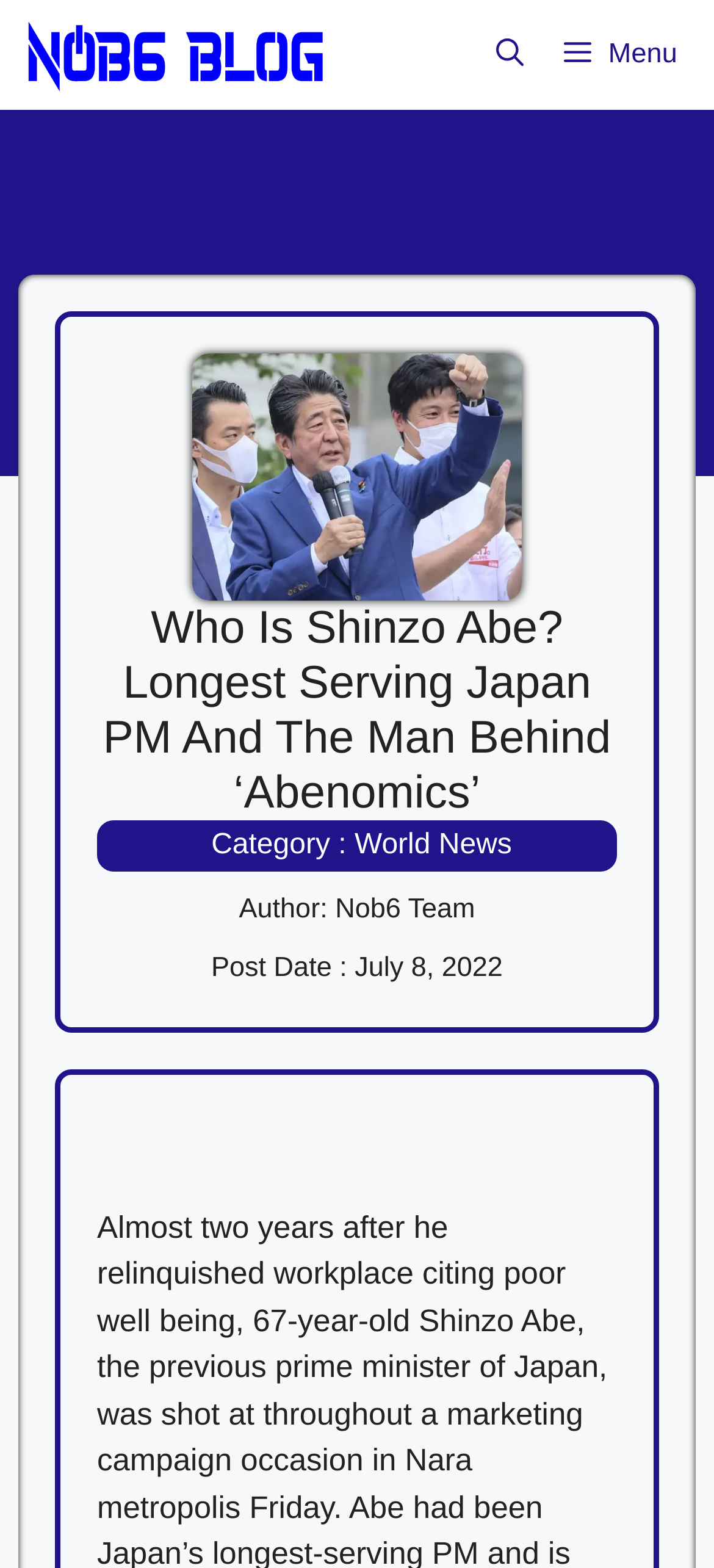From the webpage screenshot, predict the bounding box of the UI element that matches this description: "aria-label="Open search"".

[0.667, 0.0, 0.762, 0.07]